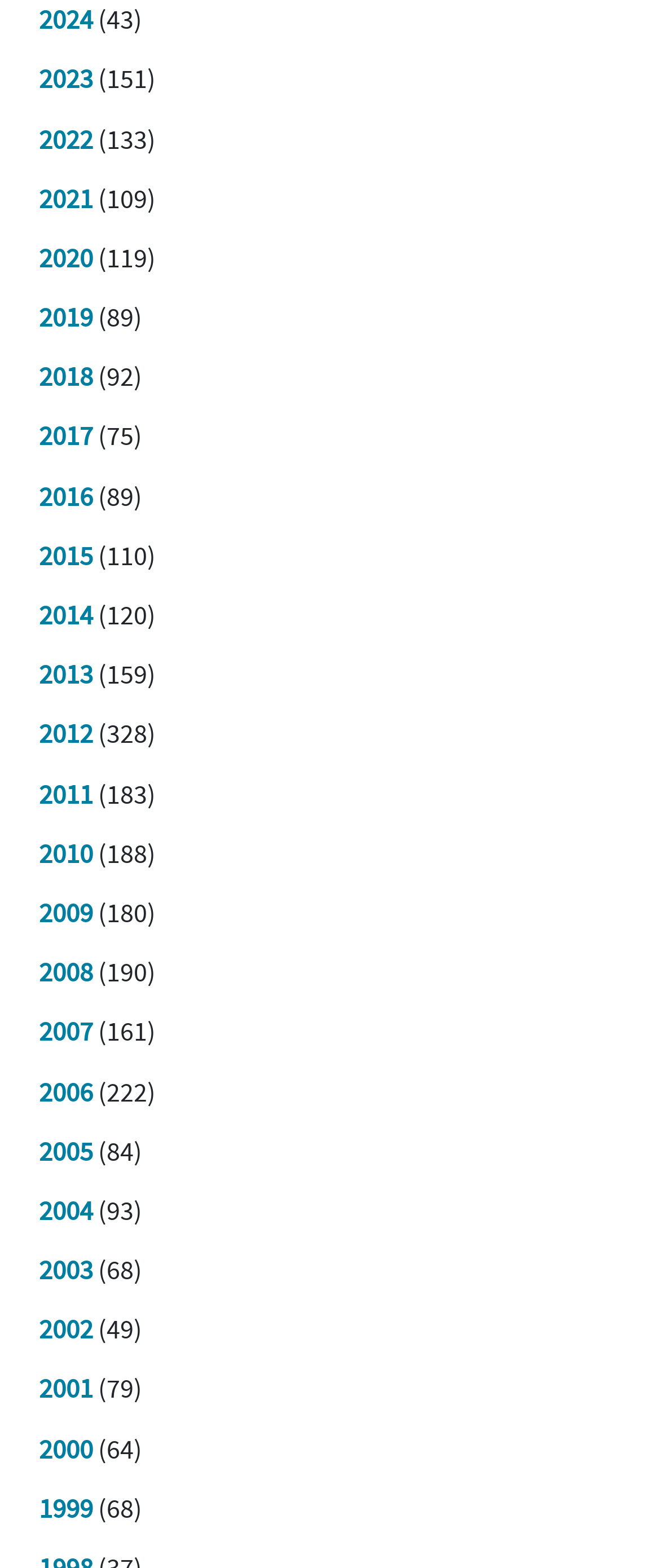Answer the question in one word or a short phrase:
Are the years in chronological order?

Yes